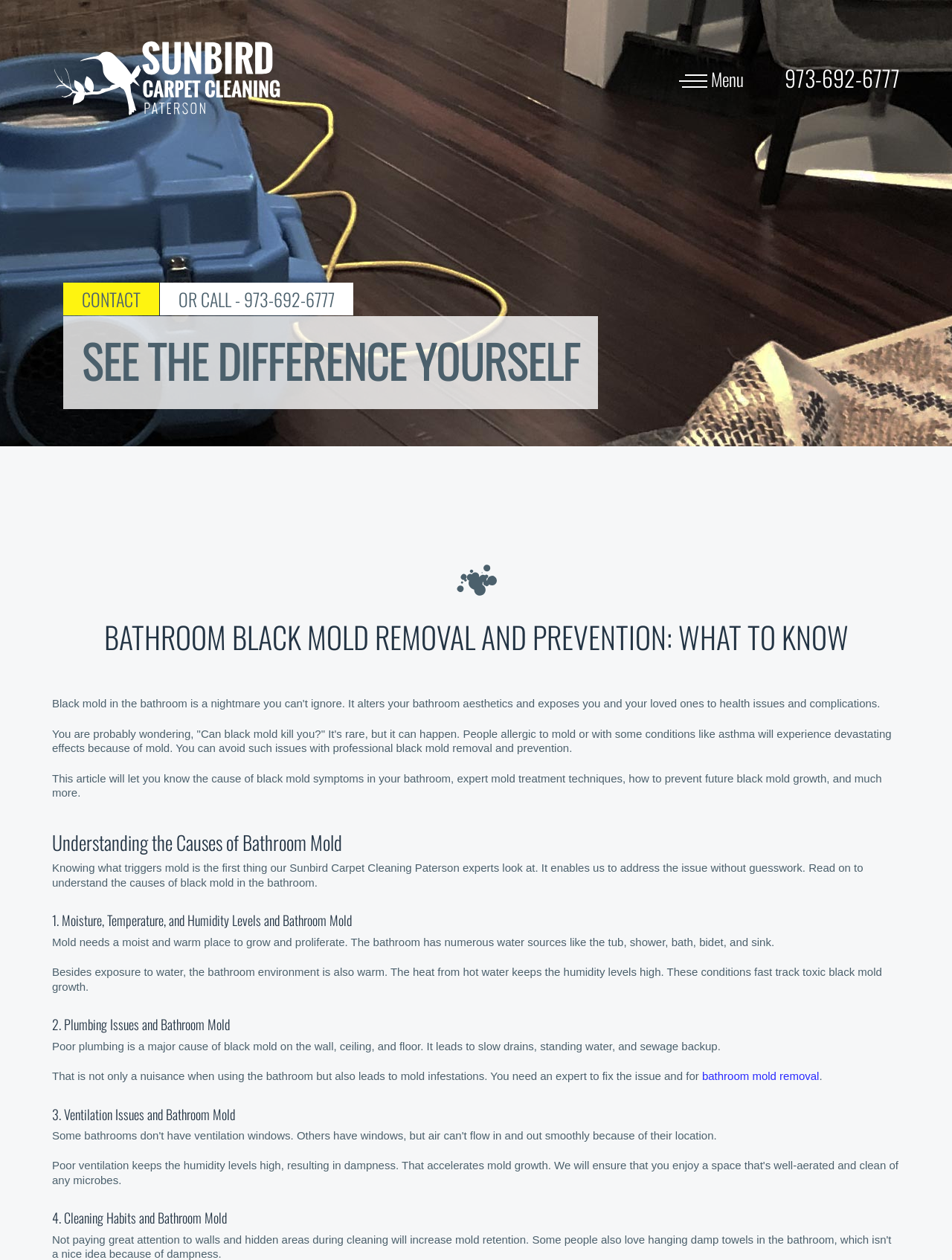Look at the image and write a detailed answer to the question: 
What is the main topic of this webpage?

I determined the main topic by reading the headings and text on the webpage, which all seem to be related to black mold removal and prevention in bathrooms.